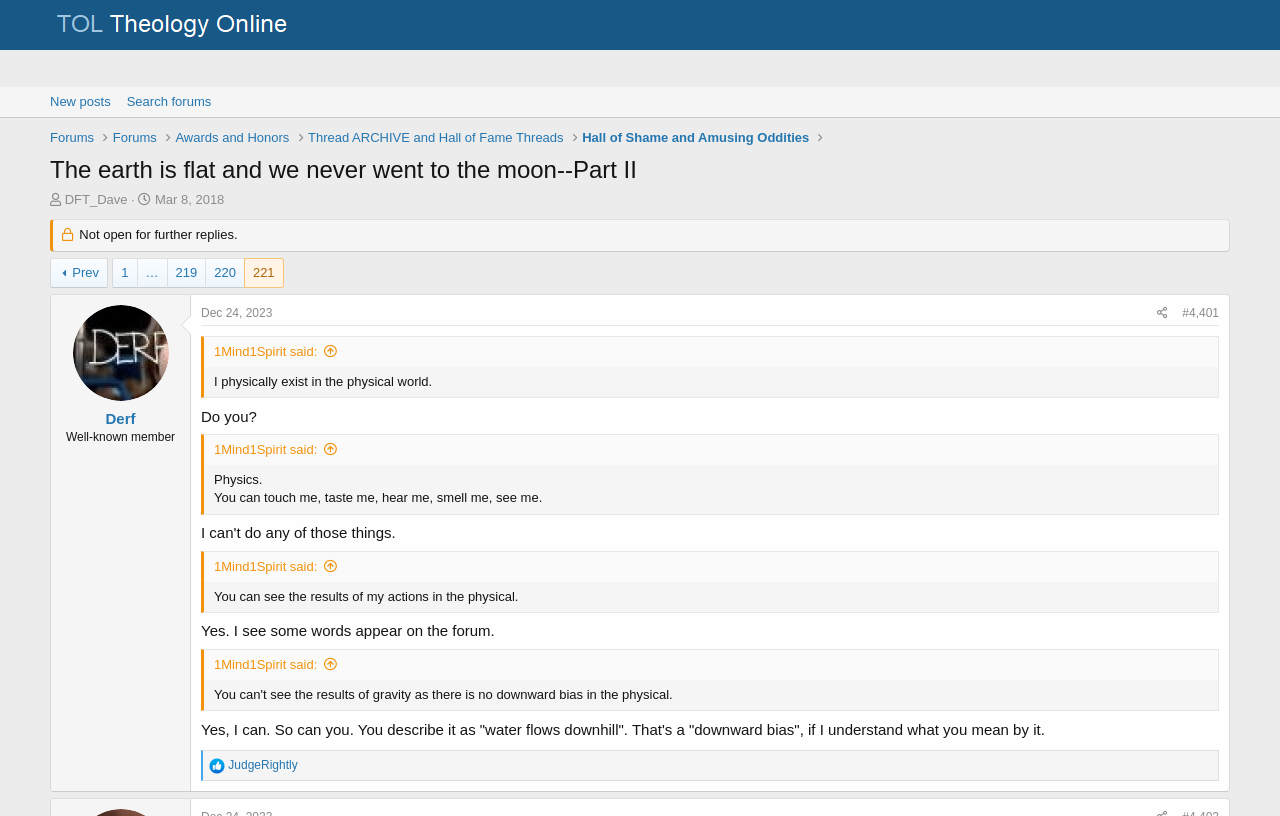Identify the bounding box coordinates of the clickable region to carry out the given instruction: "Click on the 'Search' link".

[0.89, 0.0, 0.961, 0.045]